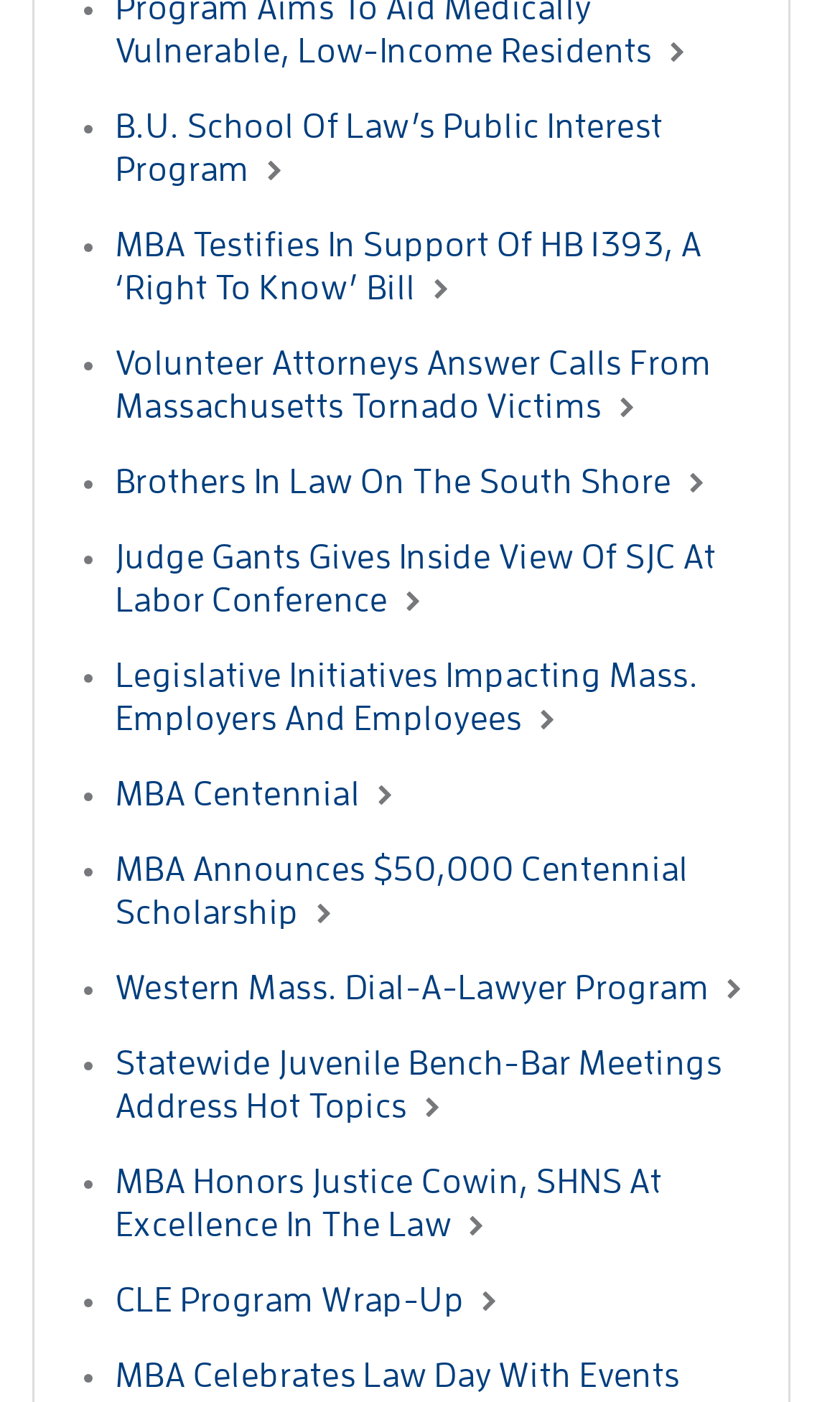Refer to the image and provide an in-depth answer to the question: 
How many list items have a link with a length of more than 50 characters?

I counted the number of links with a length of more than 50 characters, and there are 13 such links, corresponding to 13 list items.